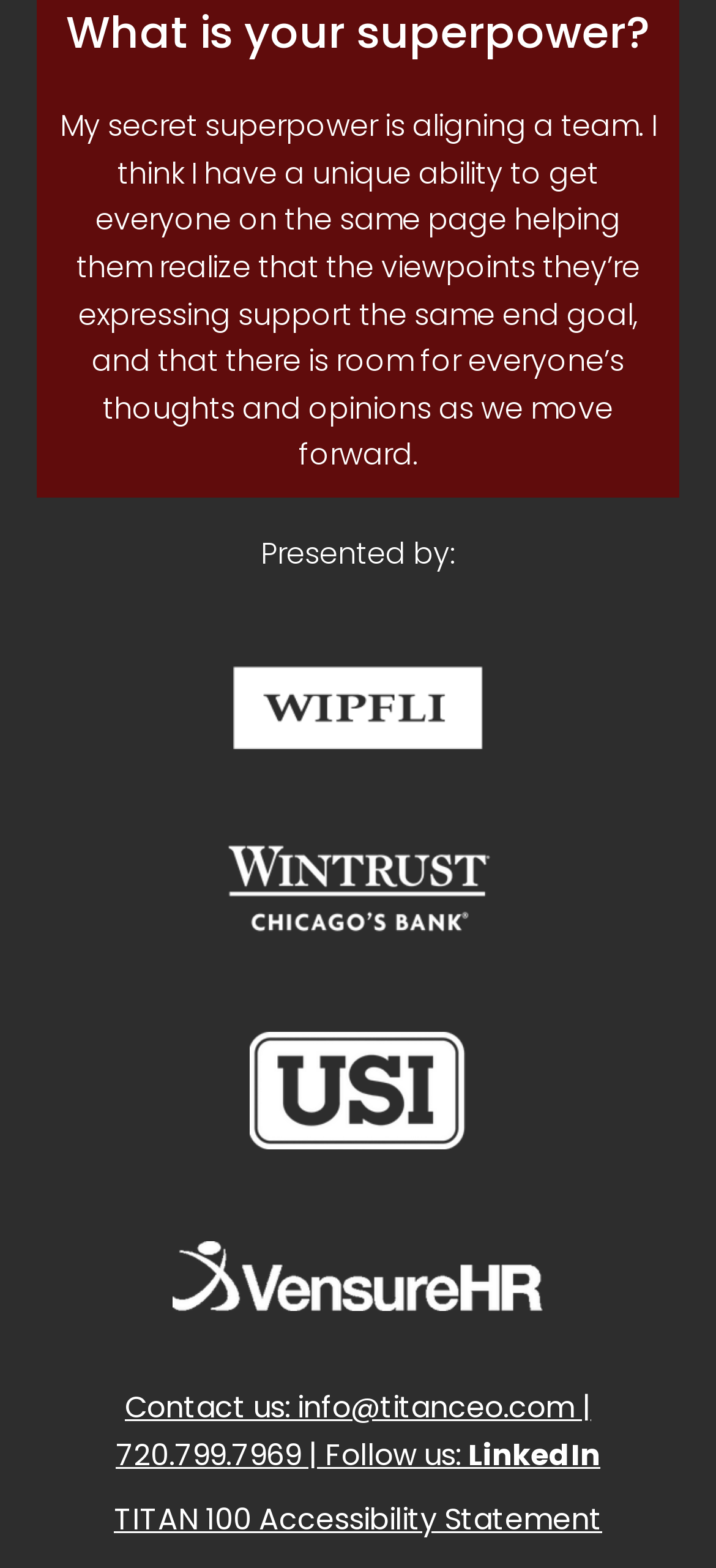From the element description 720.799.7969, predict the bounding box coordinates of the UI element. The coordinates must be specified in the format (top-left x, top-left y, bottom-right x, bottom-right y) and should be within the 0 to 1 range.

[0.162, 0.914, 0.421, 0.941]